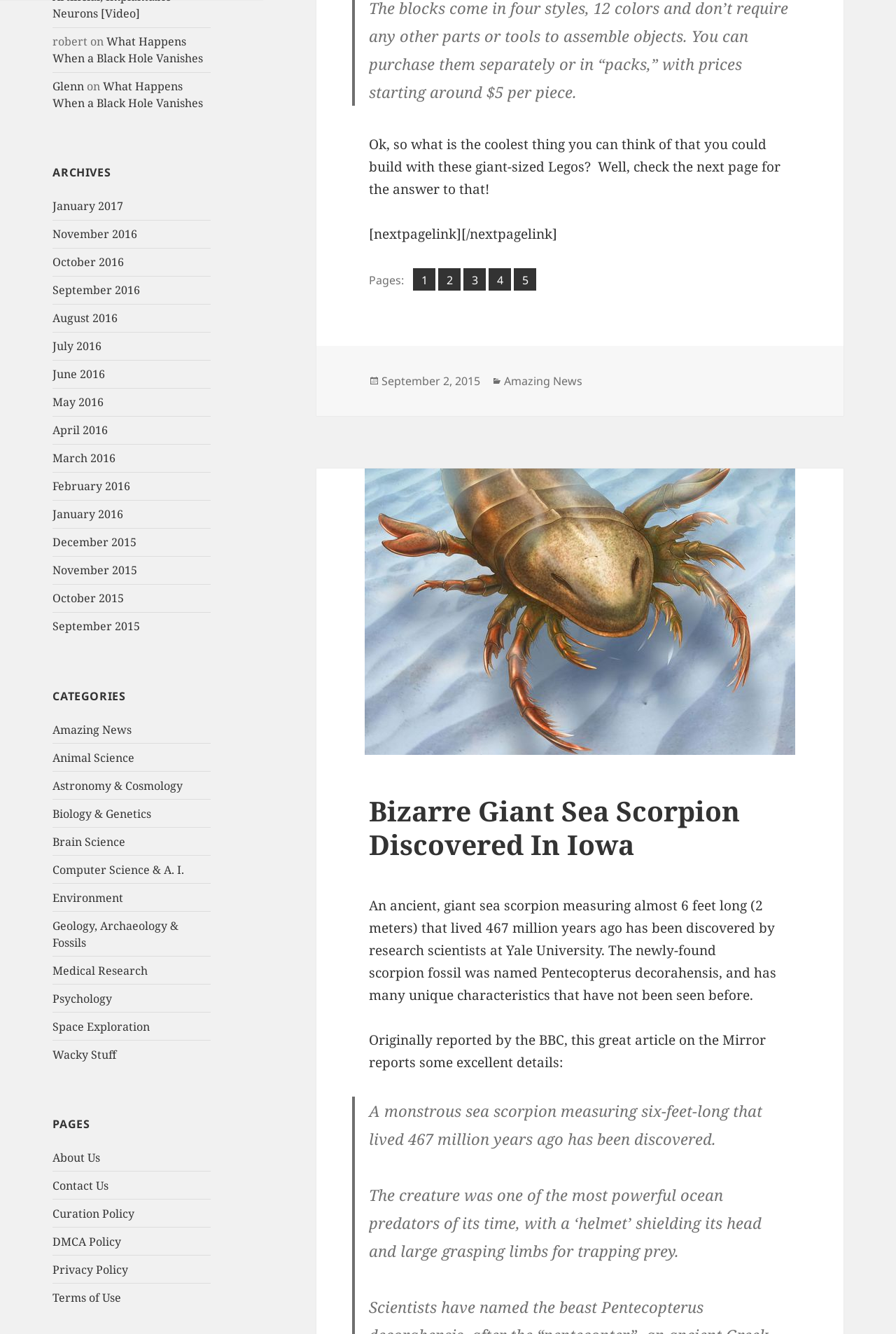Determine the bounding box coordinates for the UI element matching this description: "March 2020".

None